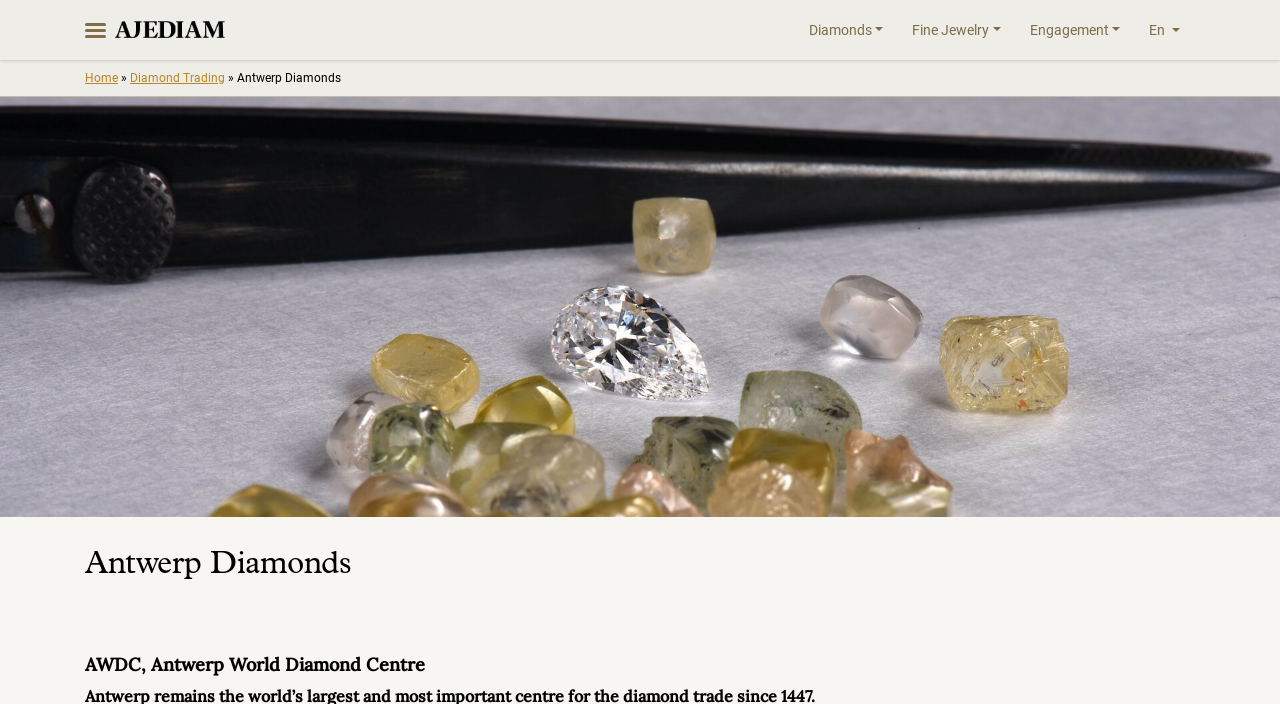How many languages are available on the webpage?
Please give a detailed and elaborate answer to the question based on the image.

The webpage provides an option to switch to another language, indicated by the 'En' link at the top right corner. This suggests that there is at least one other language available.